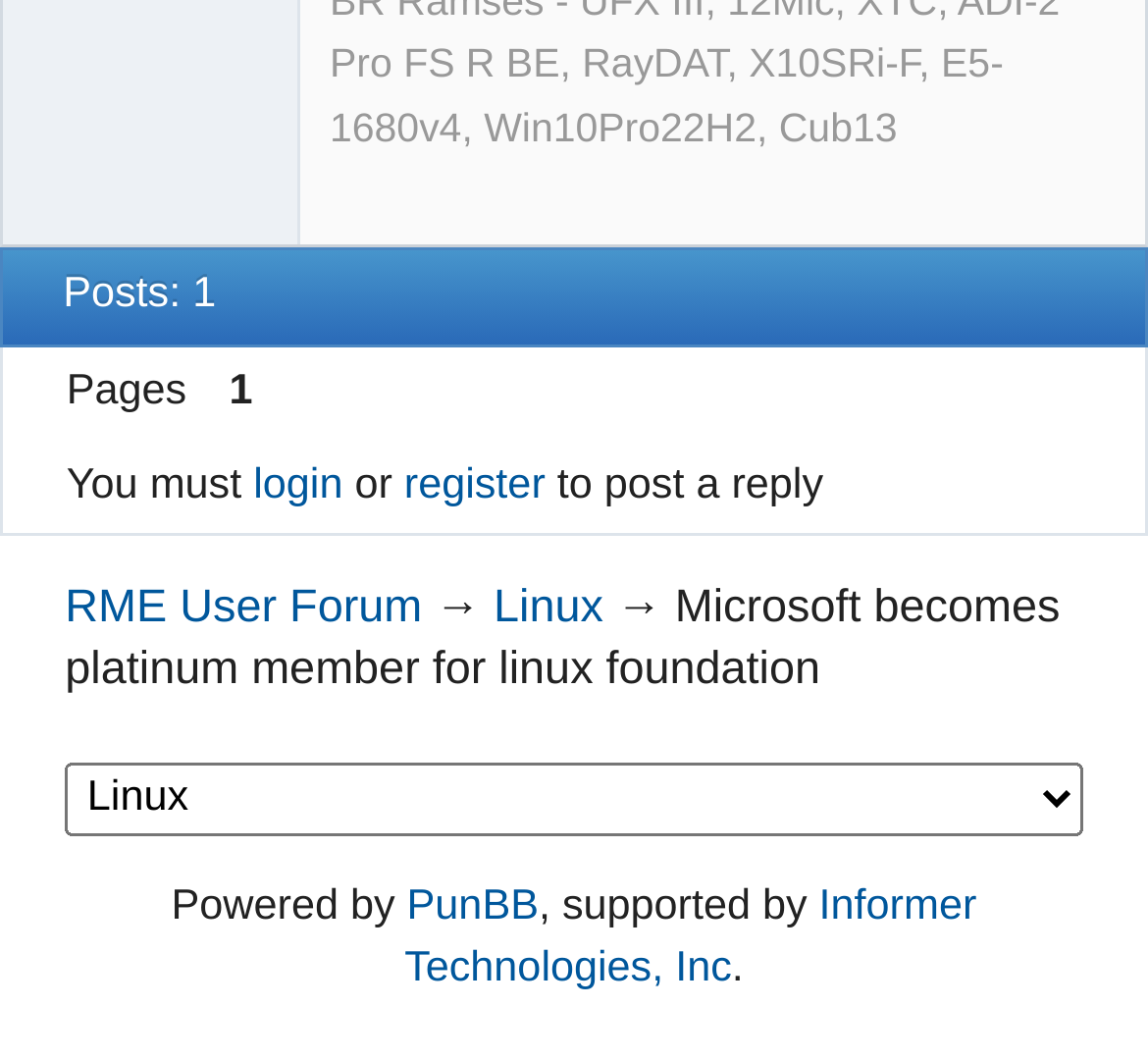What is the platform being discussed?
Look at the screenshot and respond with one word or a short phrase.

Linux